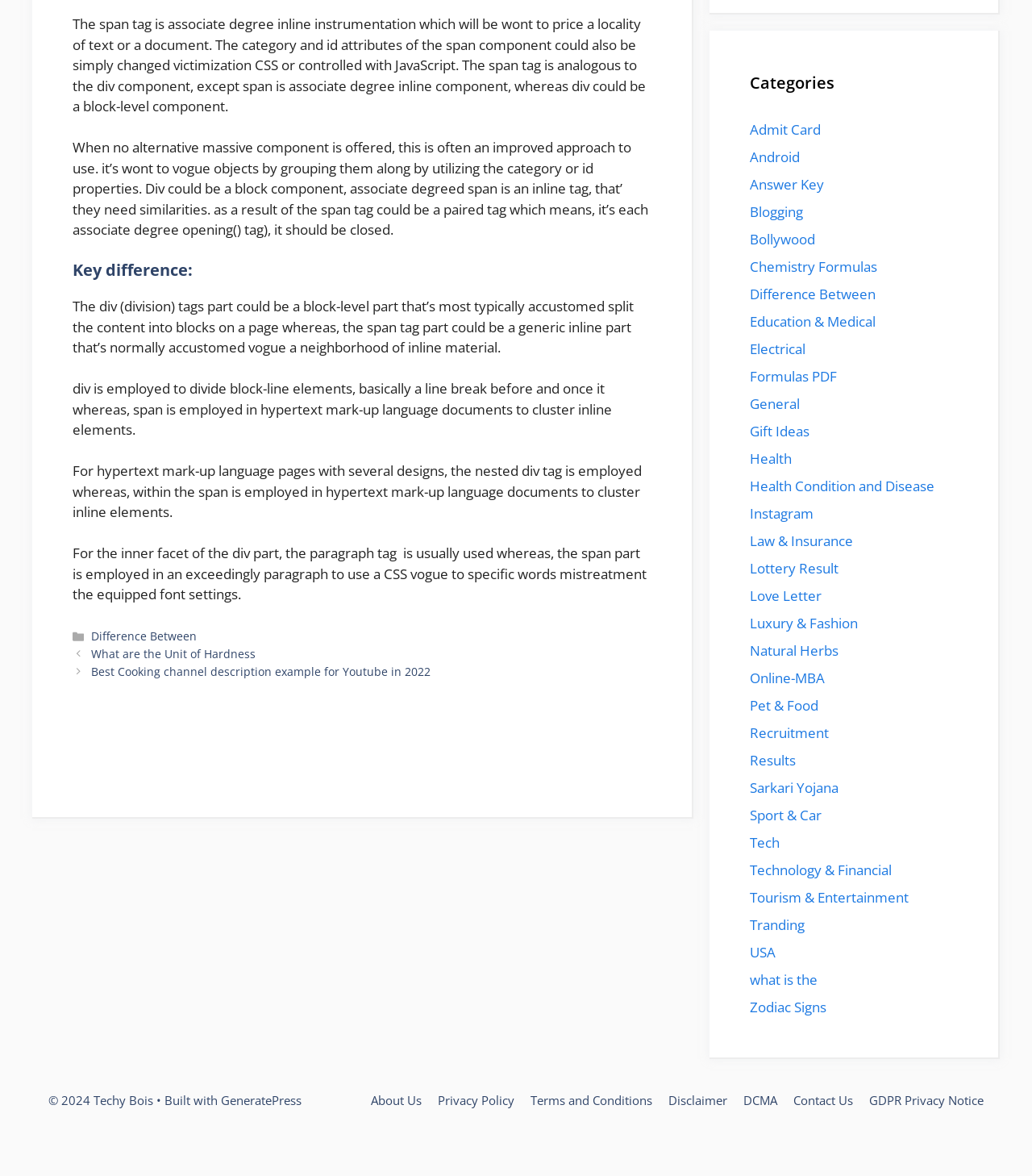Please find the bounding box coordinates in the format (top-left x, top-left y, bottom-right x, bottom-right y) for the given element description. Ensure the coordinates are floating point numbers between 0 and 1. Description: Electrical

[0.727, 0.289, 0.78, 0.304]